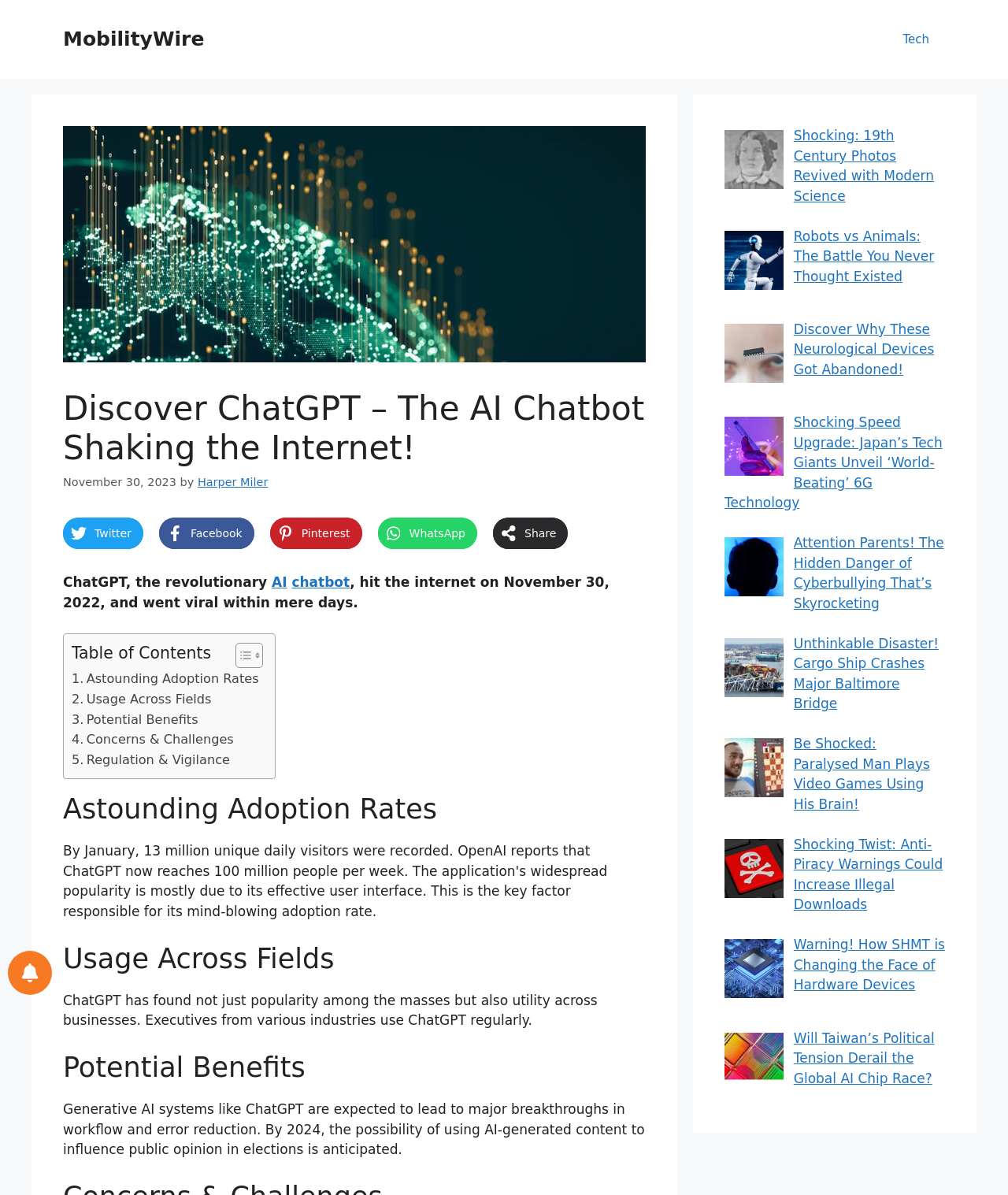Specify the bounding box coordinates of the area to click in order to execute this command: 'Read about 'Potential Benefits''. The coordinates should consist of four float numbers ranging from 0 to 1, and should be formatted as [left, top, right, bottom].

[0.071, 0.594, 0.197, 0.611]